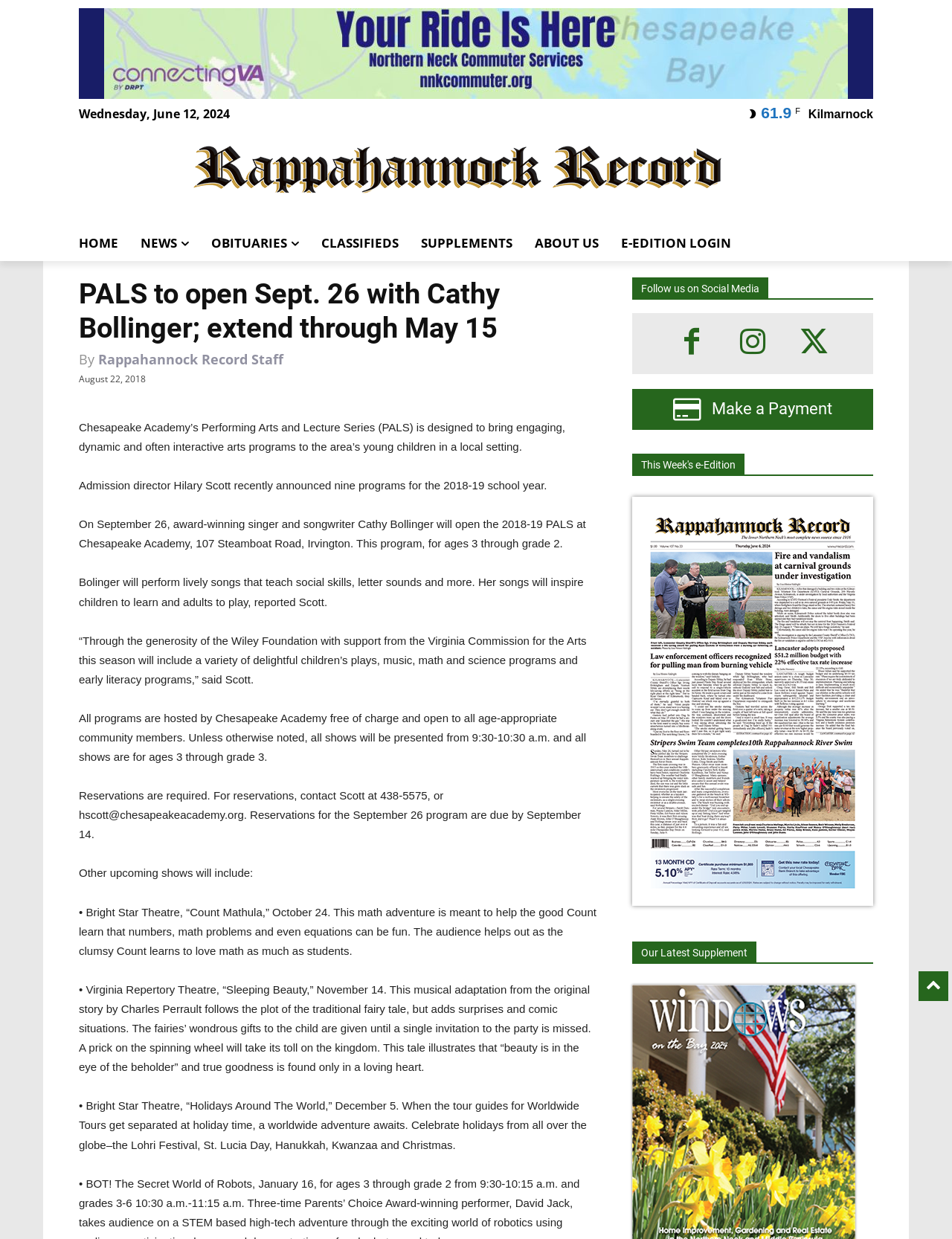Please identify the bounding box coordinates of the clickable area that will allow you to execute the instruction: "Visit 'Rappahannock Record' website".

[0.083, 0.113, 0.88, 0.16]